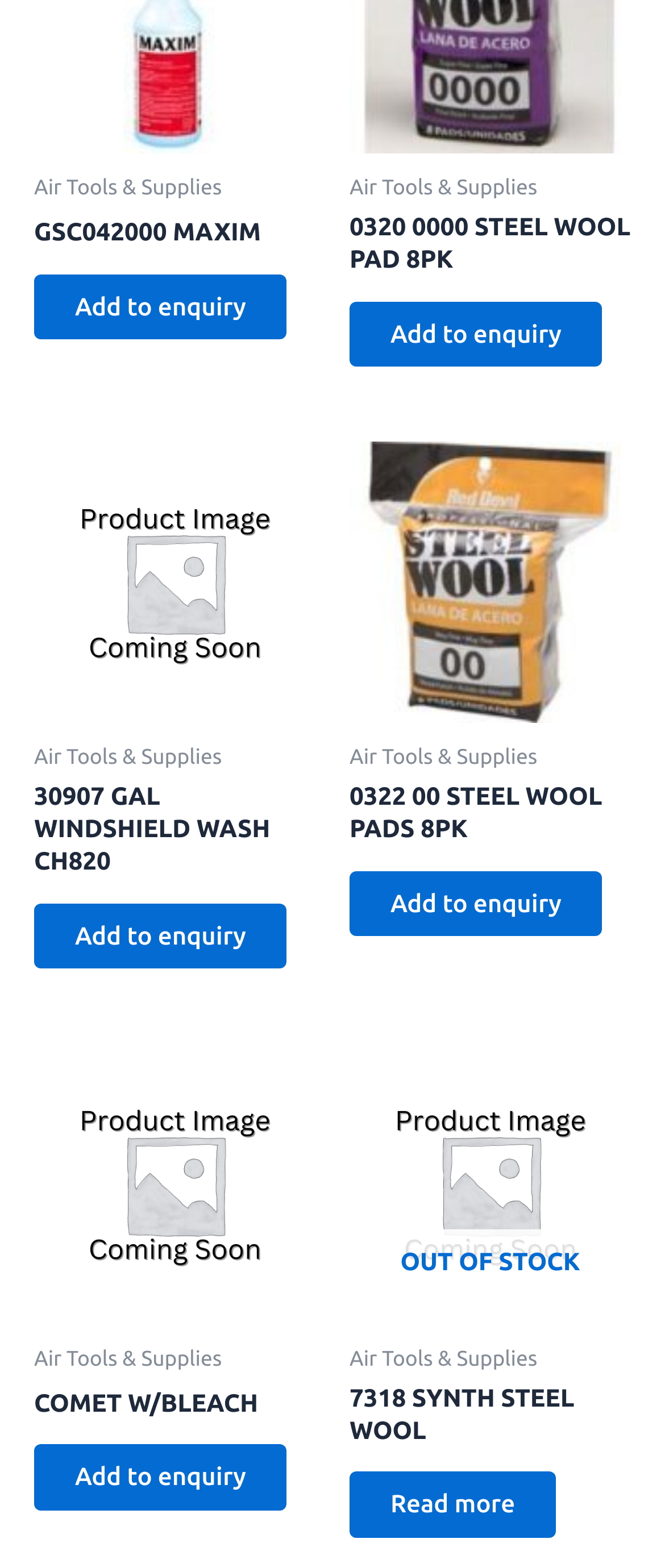Locate the bounding box of the UI element described by: "Read more" in the given webpage screenshot.

[0.526, 0.939, 0.836, 0.981]